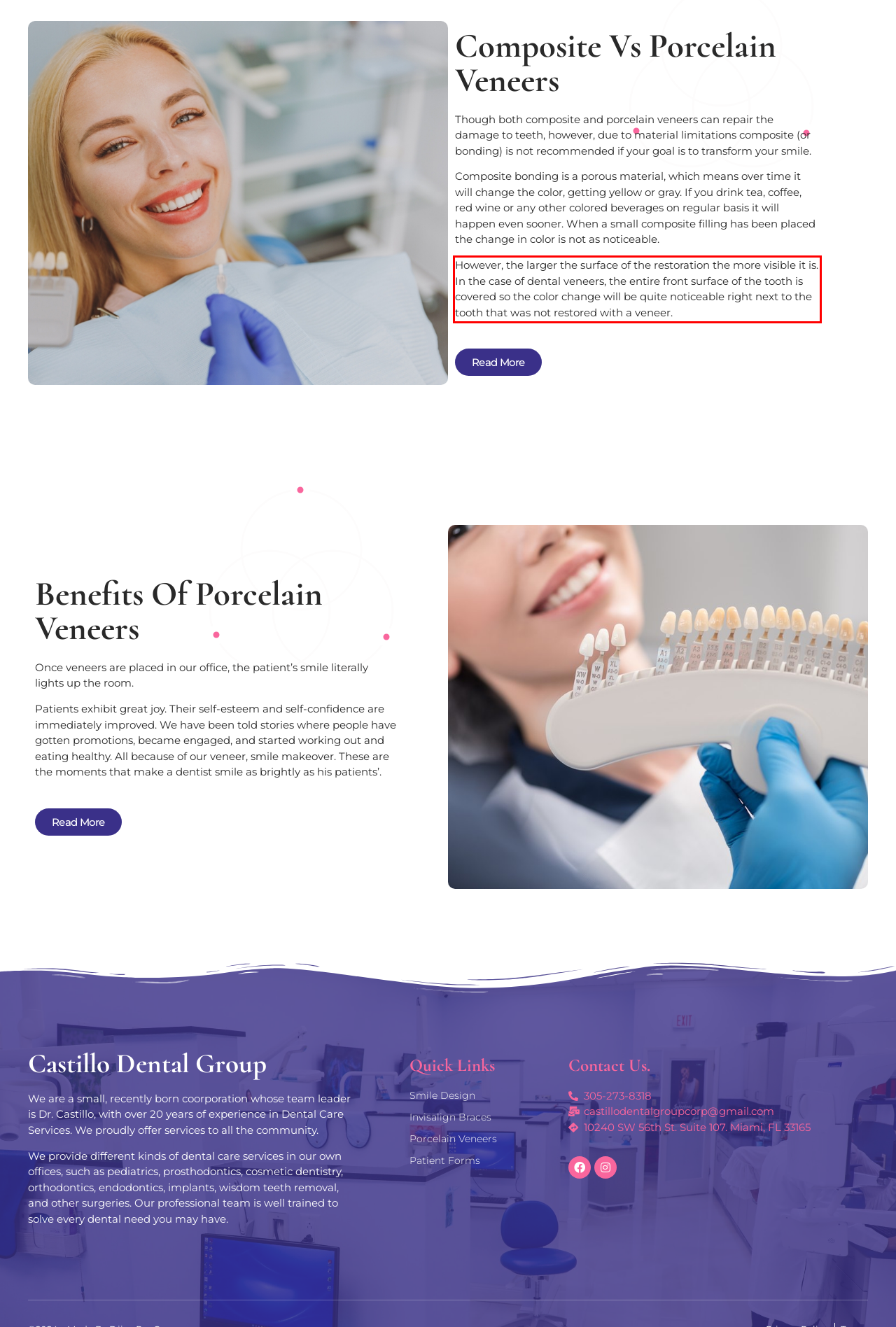Perform OCR on the text inside the red-bordered box in the provided screenshot and output the content.

However, the larger the surface of the restoration the more visible it is. In the case of dental veneers, the entire front surface of the tooth is covered so the color change will be quite noticeable right next to the tooth that was not restored with a veneer.